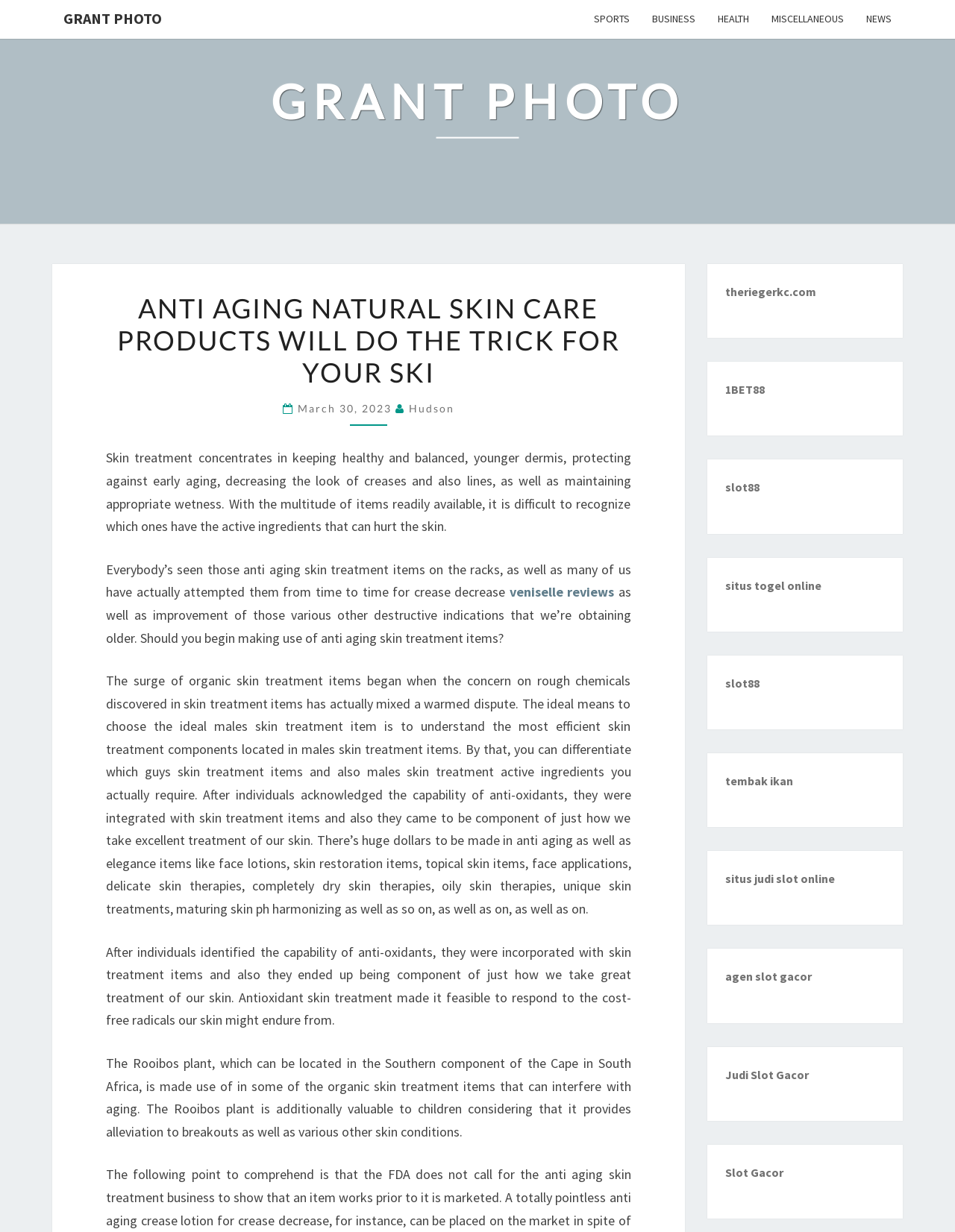What is the concern about skin care products?
Refer to the image and give a detailed answer to the question.

The webpage mentions that there is a concern about the rough chemicals found in skin care products, which has led to a heated debate. This concern has resulted in the rise of organic skin care products.